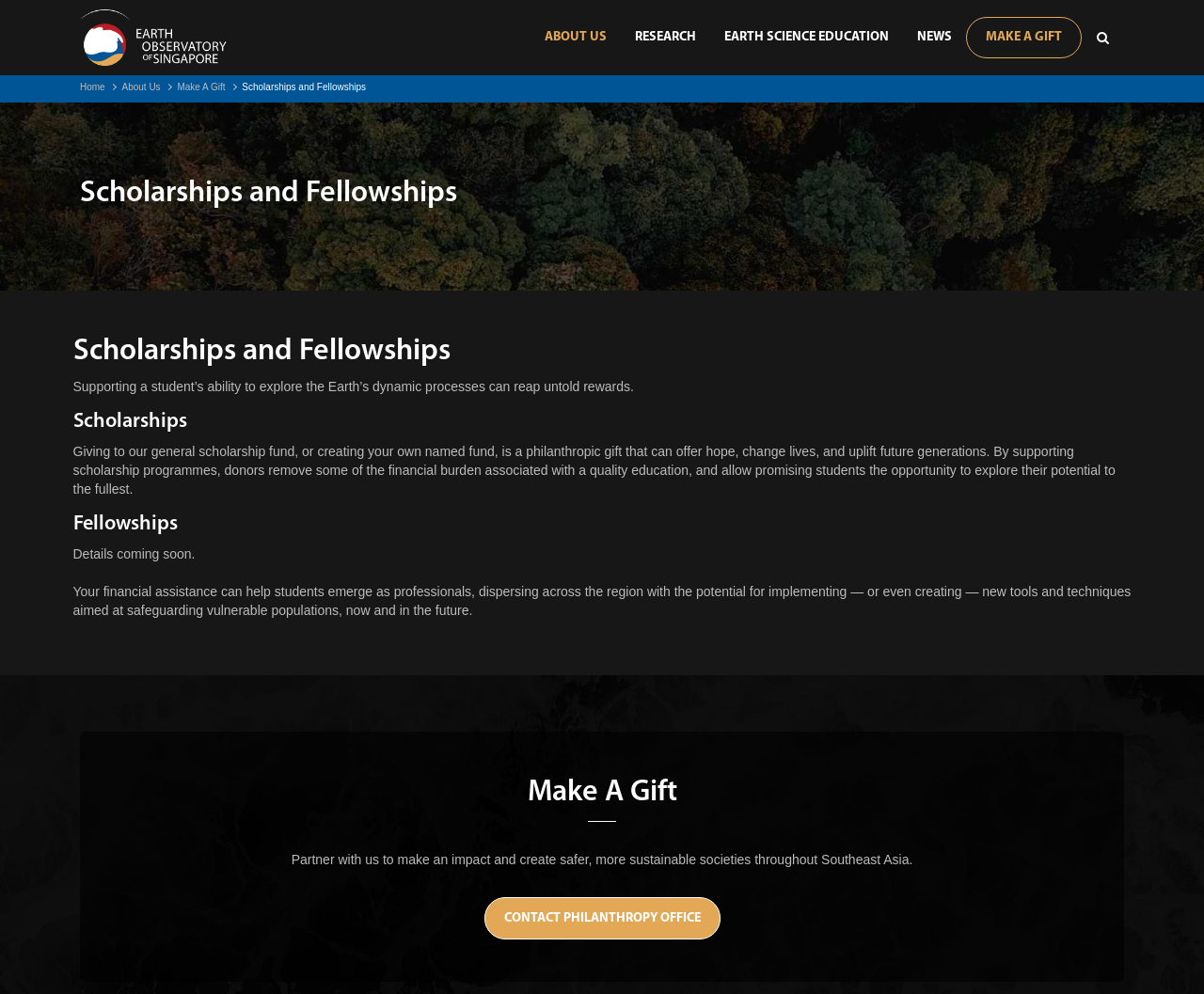Please reply with a single word or brief phrase to the question: 
What can be done to support students?

Make a gift